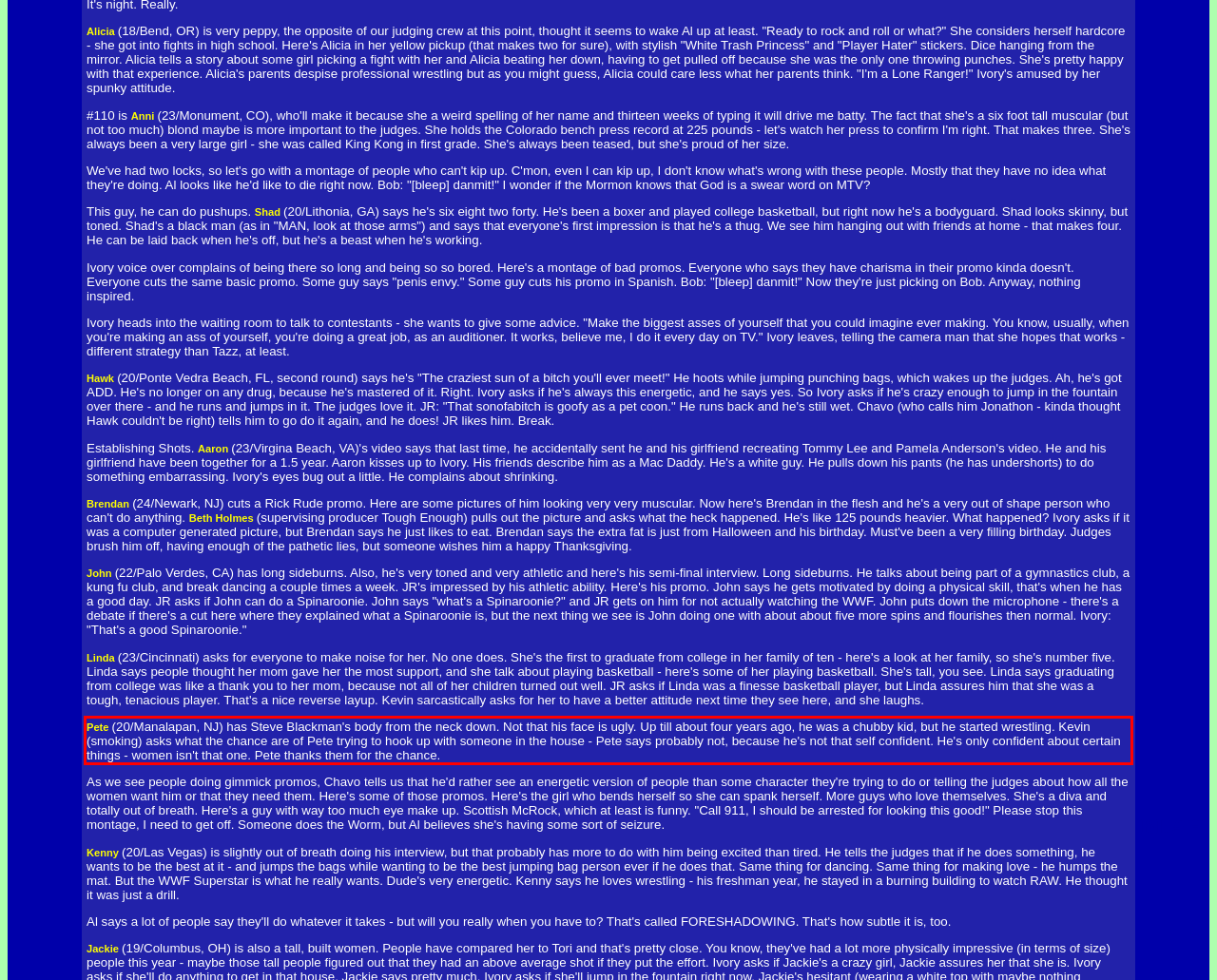Locate the red bounding box in the provided webpage screenshot and use OCR to determine the text content inside it.

Pete (20/Manalapan, NJ) has Steve Blackman's body from the neck down. Not that his face is ugly. Up till about four years ago, he was a chubby kid, but he started wrestling. Kevin (smoking) asks what the chance are of Pete trying to hook up with someone in the house - Pete says probably not, because he's not that self confident. He's only confident about certain things - women isn't that one. Pete thanks them for the chance.